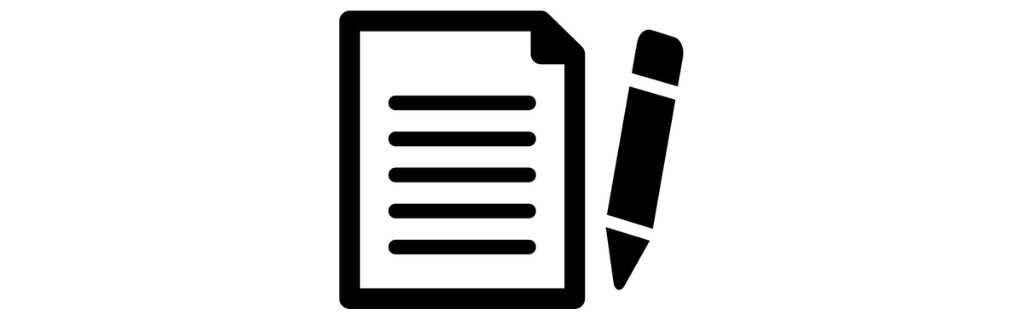Describe the image with as much detail as possible.

The image features a simple yet recognizable icon representing a document or notepad with a pencil. This graphic symbolizes the concept of note-taking, writing, or documentation, conveying the action of recording information. The notepad is outlined in a solid style with horizontal lines indicating text lines, while the pencil is positioned at the side, suggesting an active writing process. This image is likely intended to encourage users to engage with content related to creating or requesting quotes, as indicated by the nearby prompt to "Click the icon below to get a quote." The design is clean and straightforward, effectively communicating its purpose in a user-friendly manner.